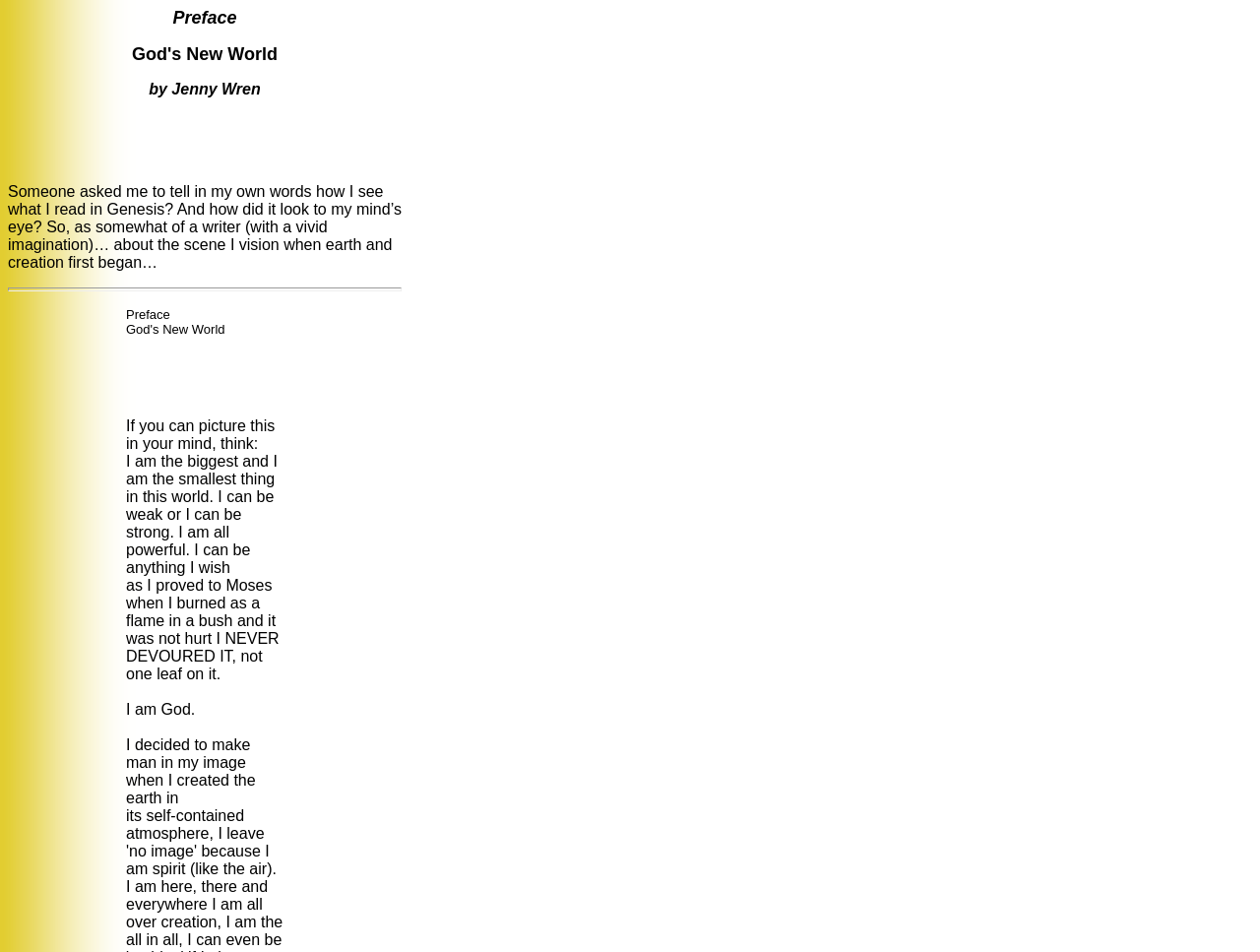What is the author's claim about God's nature?
Based on the image, answer the question with as much detail as possible.

The author is claiming that God is all powerful, and can be anything God wishes, as stated in the text 'I am all powerful. I can be anything I wish'.